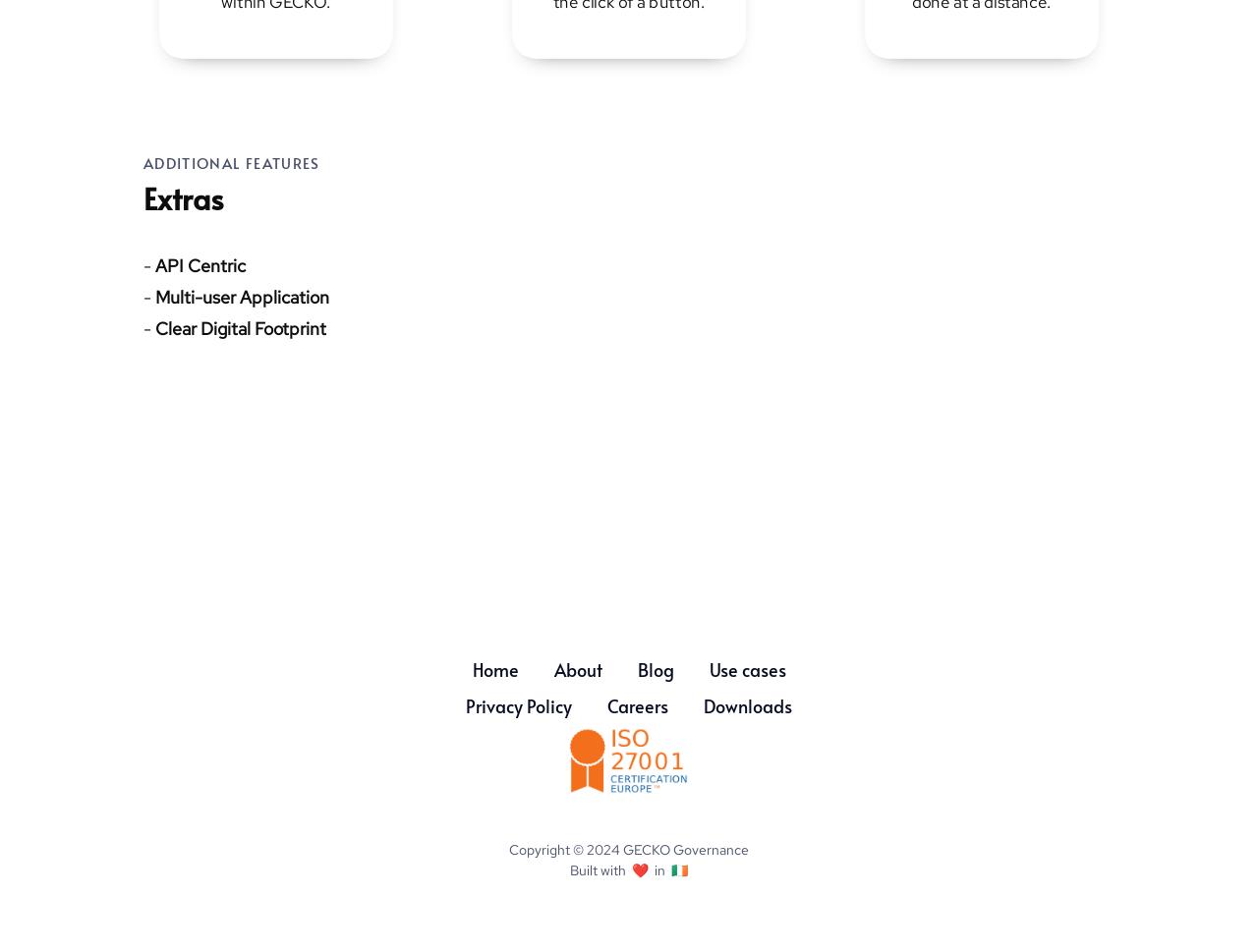Find the bounding box coordinates for the area that should be clicked to accomplish the instruction: "Follow us on LinkedIn".

[0.65, 0.572, 0.676, 0.606]